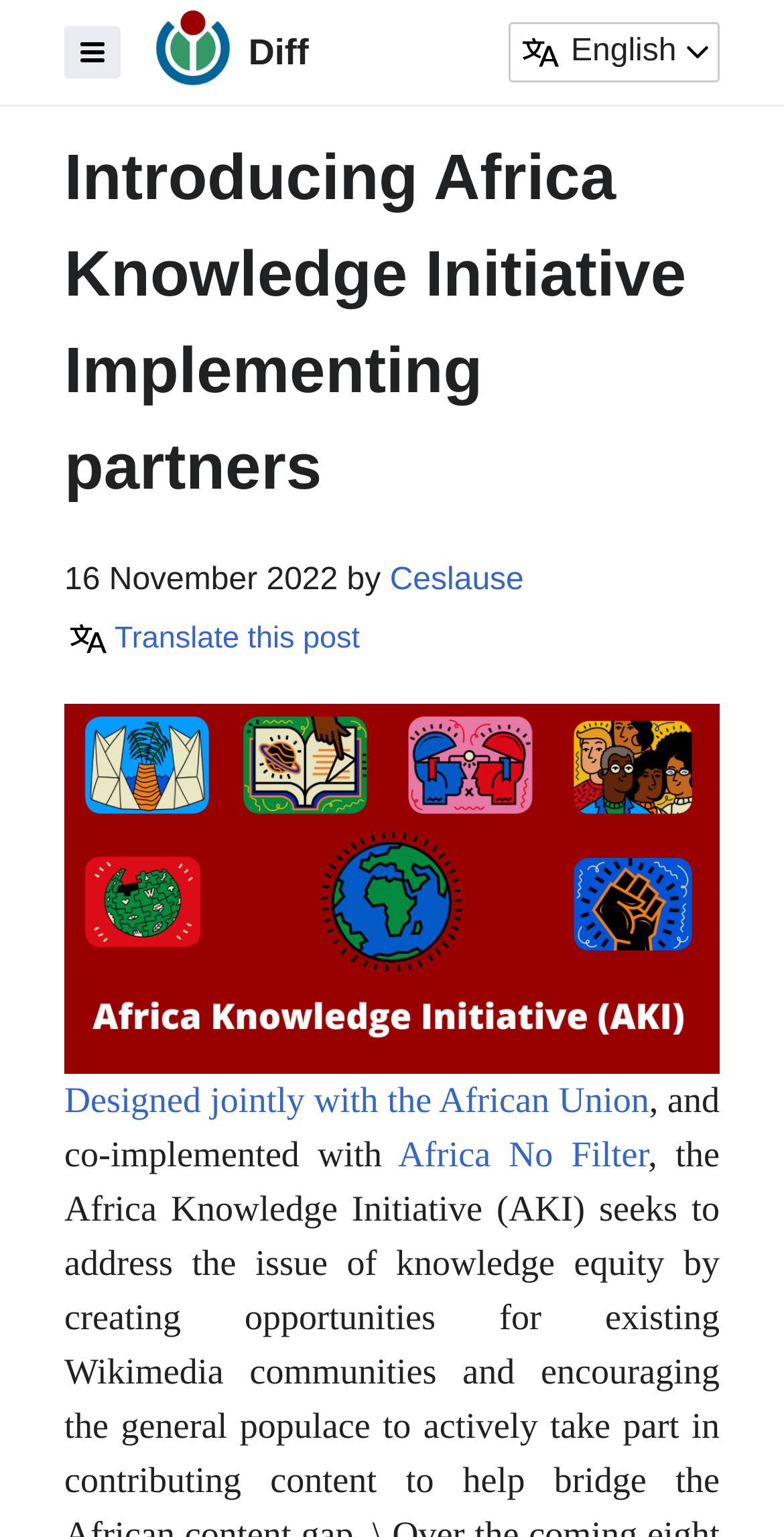Determine the bounding box for the described UI element: "Ceslause".

[0.497, 0.367, 0.668, 0.389]